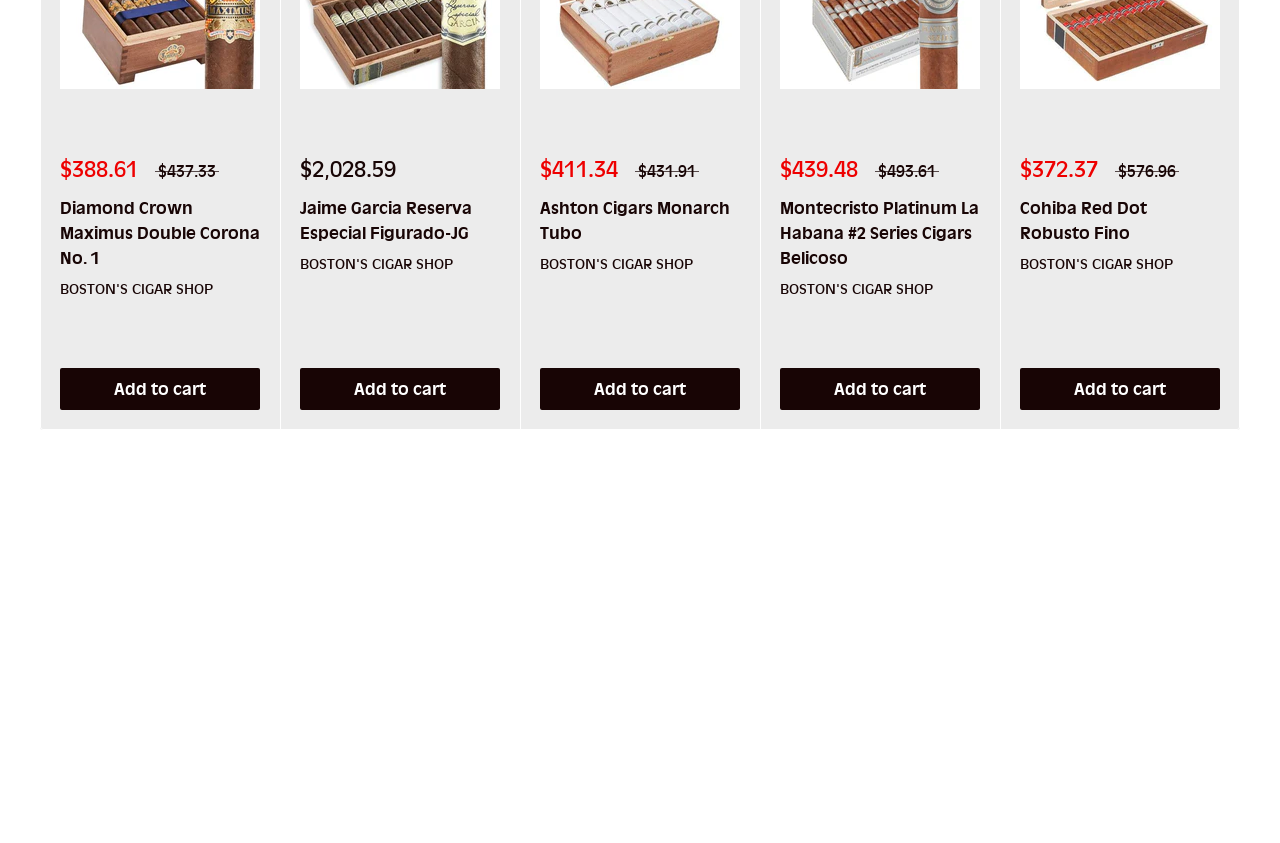Respond to the following question using a concise word or phrase: 
How many 'Add to cart' buttons are on the page?

5